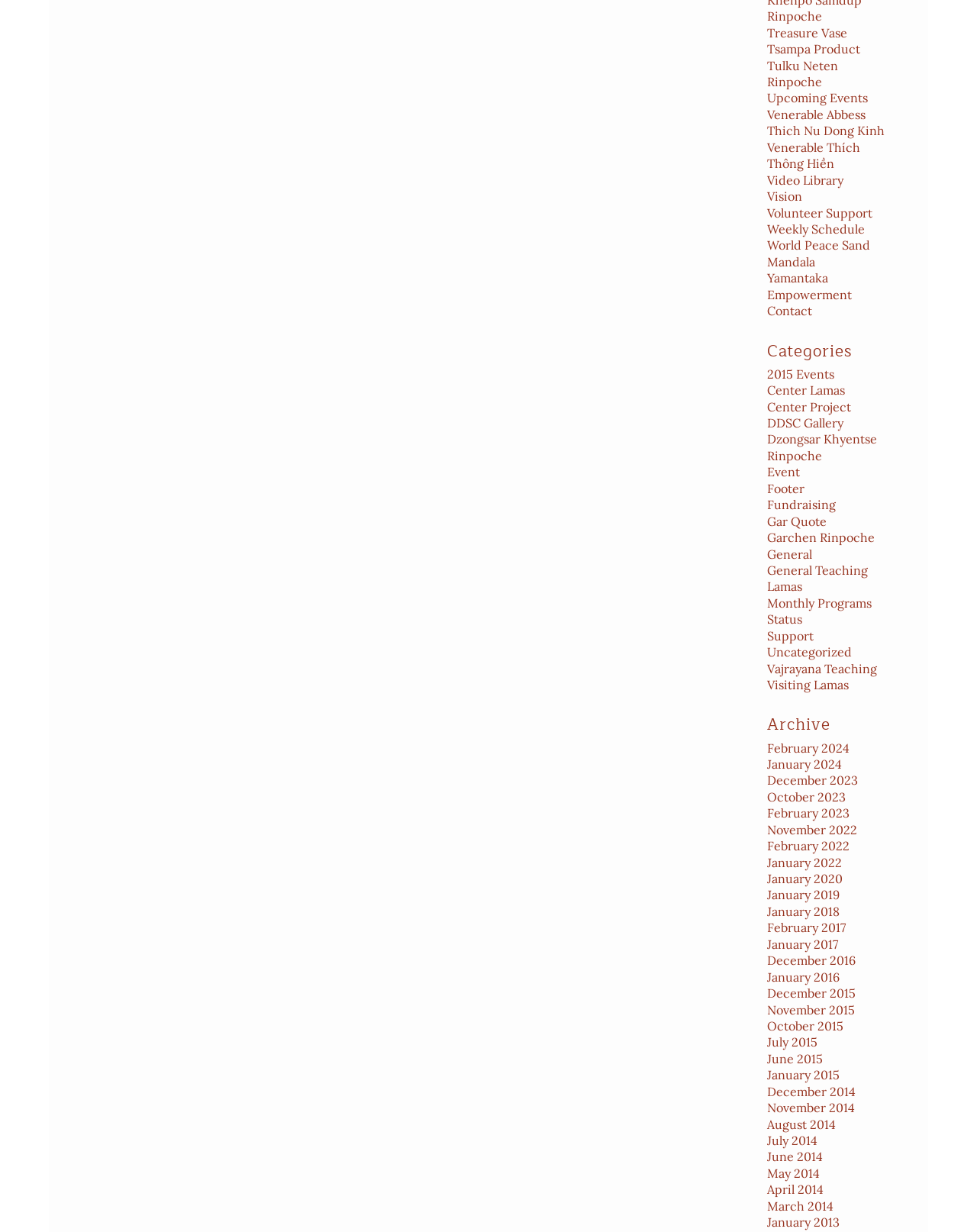Please provide a brief answer to the following inquiry using a single word or phrase:
How many categories are listed?

31